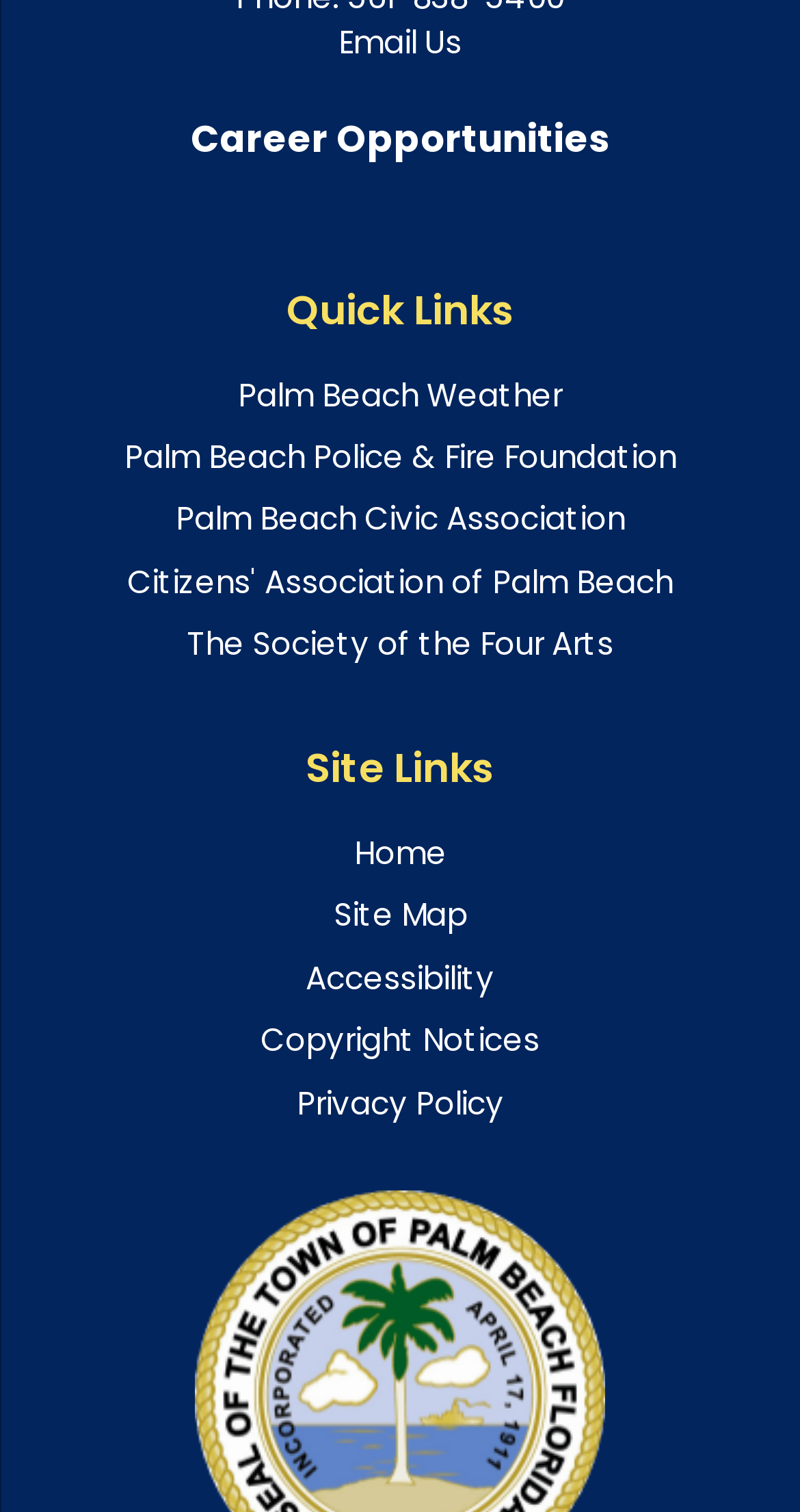Find and provide the bounding box coordinates for the UI element described with: "Palm Beach Civic Association".

[0.219, 0.329, 0.781, 0.358]